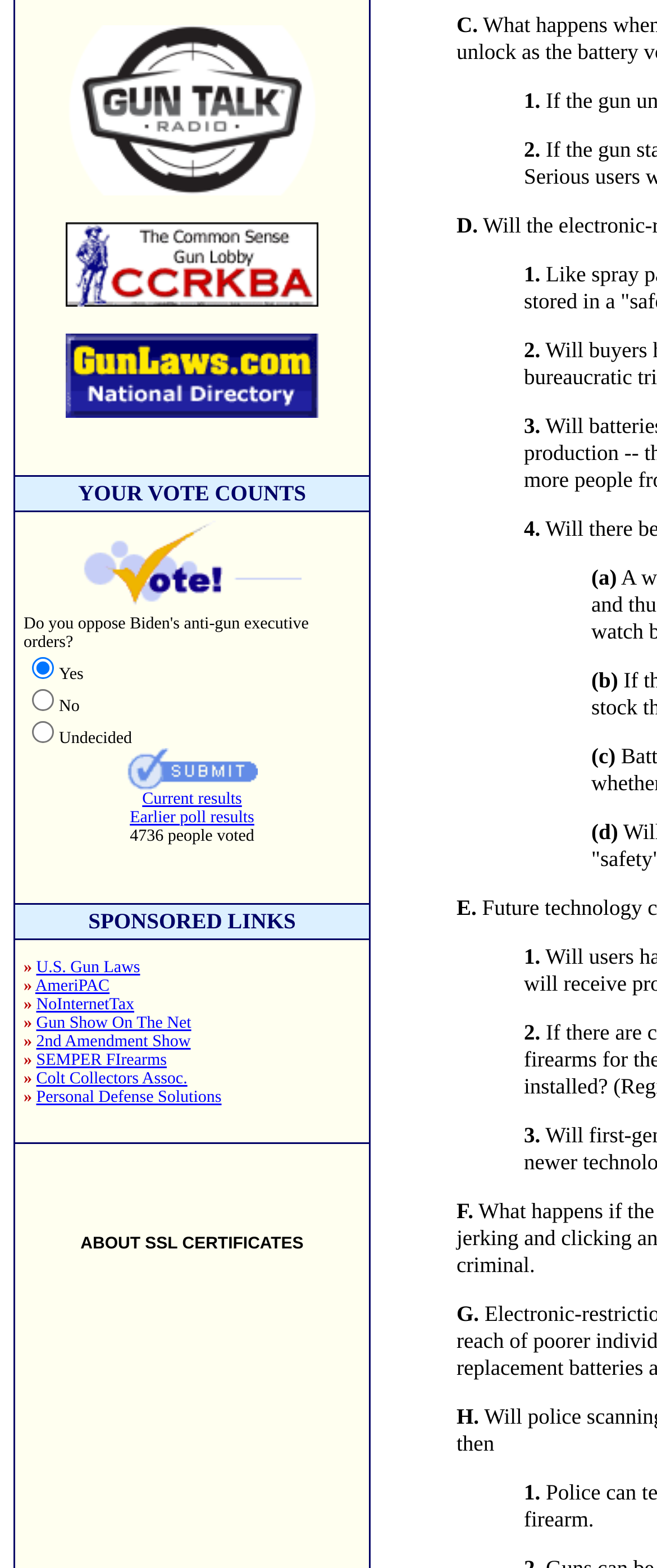What are the options for the poll?
Please use the image to provide an in-depth answer to the question.

On the webpage, I can see a poll with three options: 'Yes', 'No', and 'Undecided' which are the options for the poll.